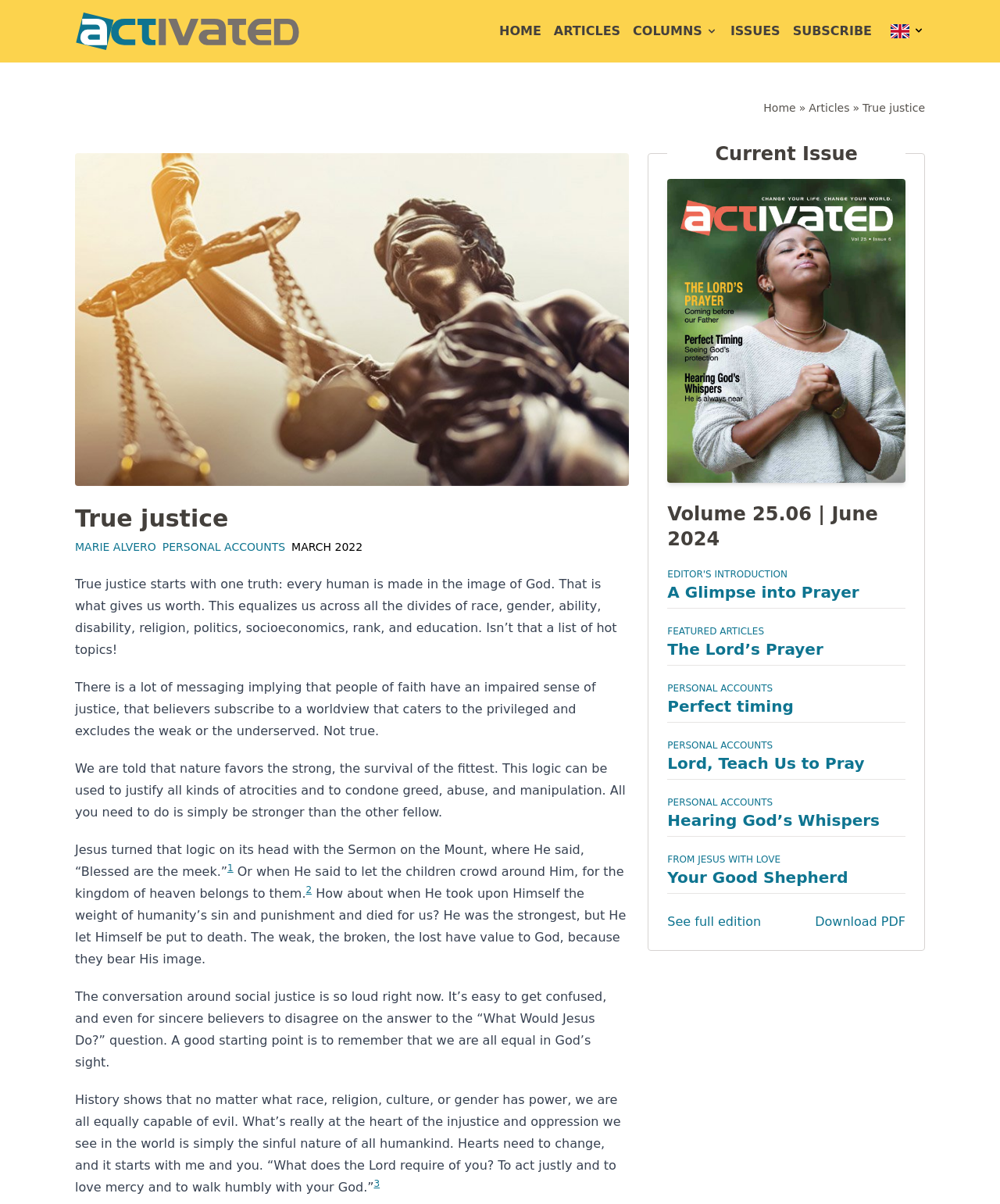Determine the bounding box coordinates for the clickable element required to fulfill the instruction: "Download the PDF of the current issue". Provide the coordinates as four float numbers between 0 and 1, i.e., [left, top, right, bottom].

[0.815, 0.758, 0.905, 0.773]